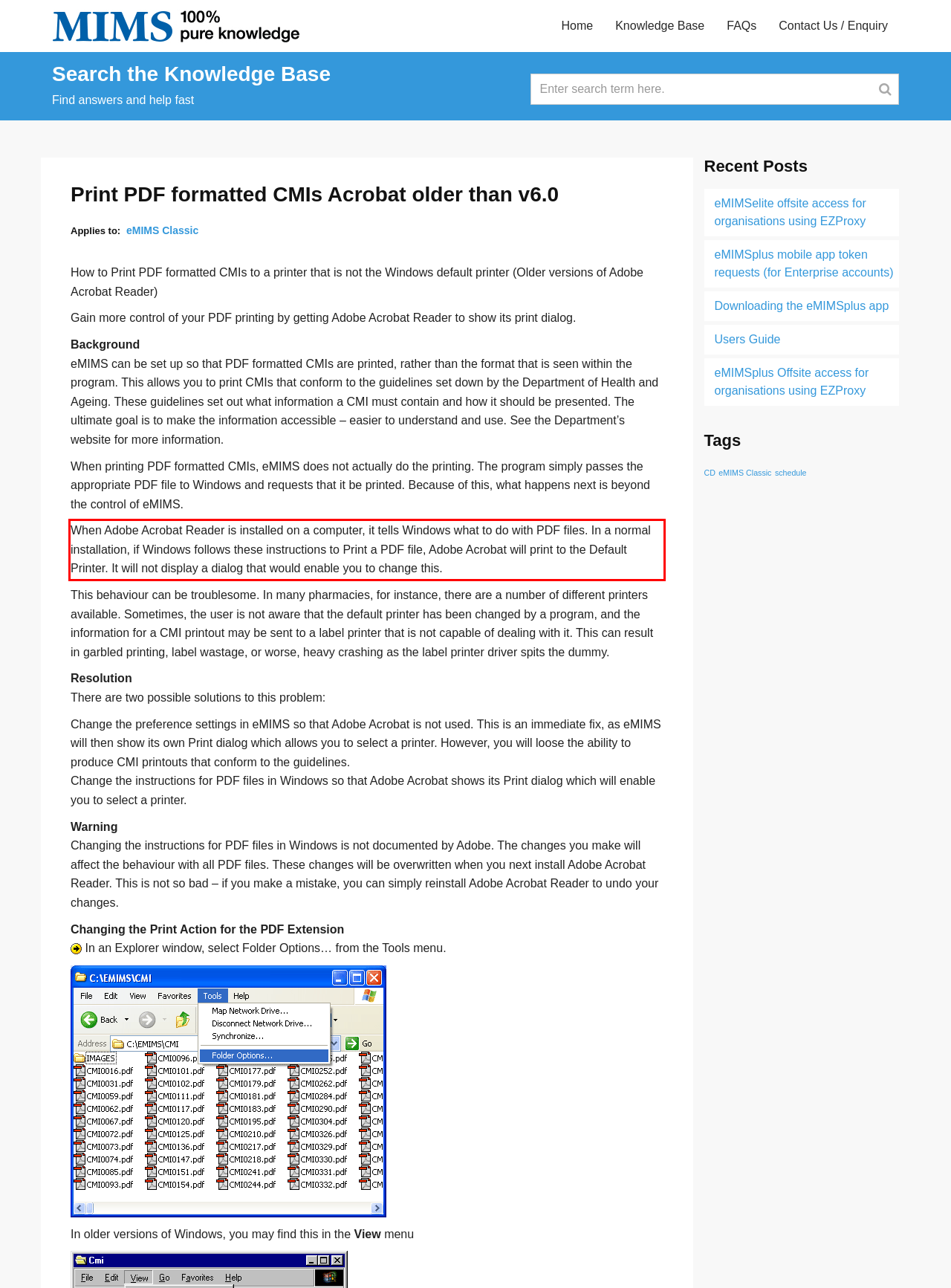Using the provided screenshot, read and generate the text content within the red-bordered area.

When Adobe Acrobat Reader is installed on a computer, it tells Windows what to do with PDF files. In a normal installation, if Windows follows these instructions to Print a PDF file, Adobe Acrobat will print to the Default Printer. It will not display a dialog that would enable you to change this.